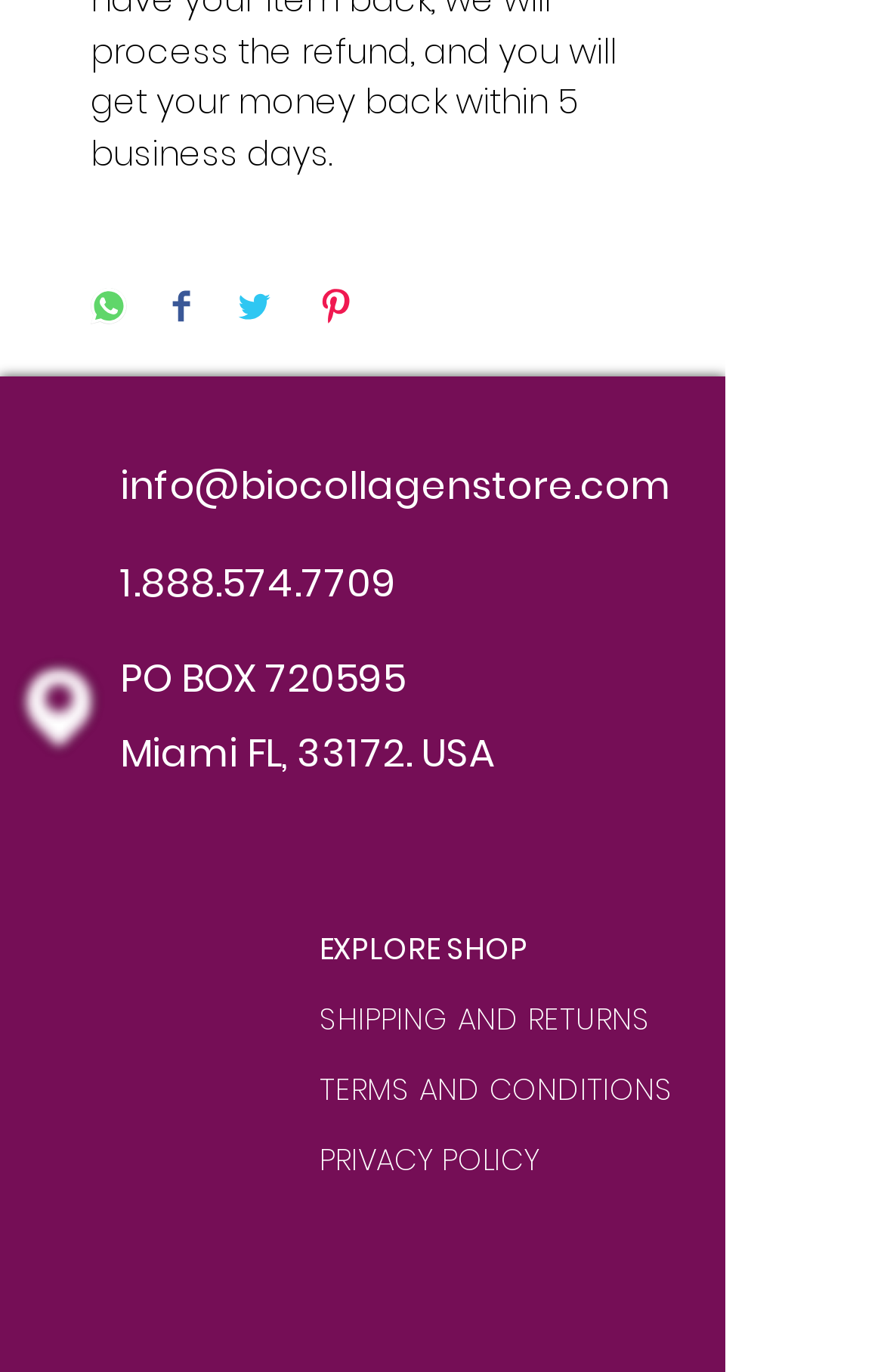What is the phone number to call?
Look at the image and construct a detailed response to the question.

I found the phone number '1.888.574.7709' listed under the 'Social Bar' section, which is likely the contact phone number.